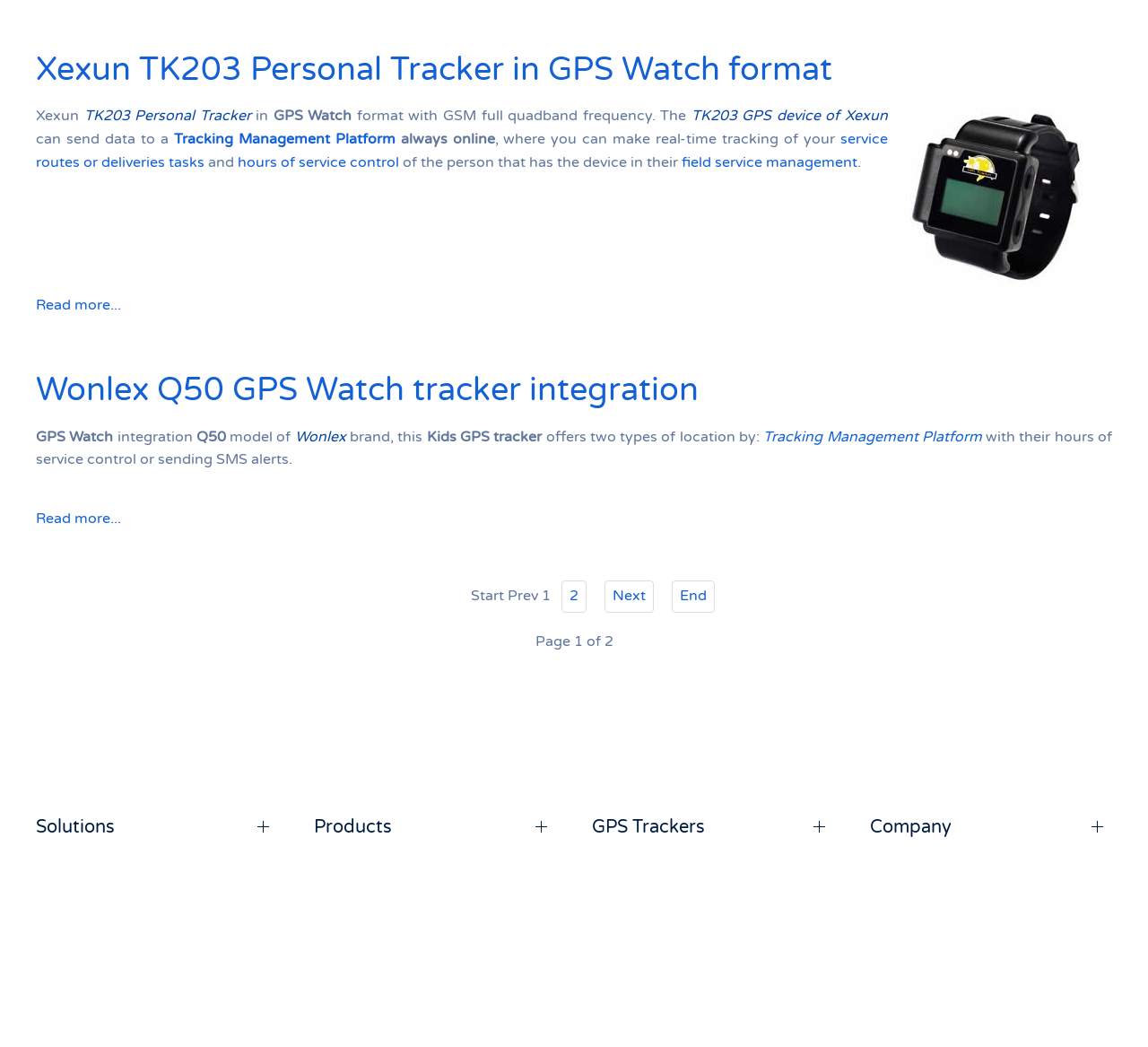How many navigation links are there at the bottom of the webpage?
Can you provide a detailed and comprehensive answer to the question?

There are five navigation links at the bottom of the webpage: 'Start', 'Prev', '2', 'Next', and 'End'.